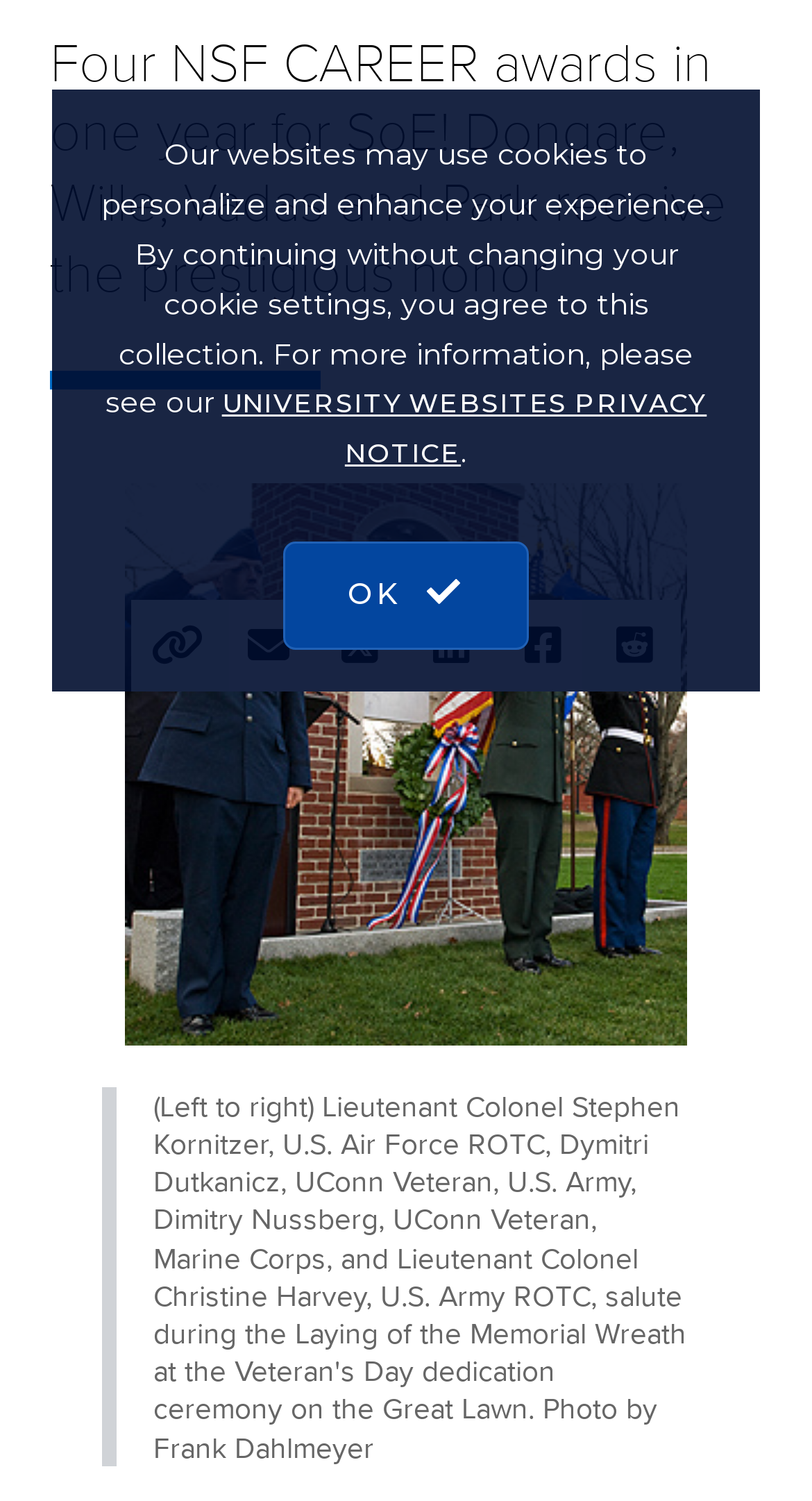Please find the bounding box for the UI element described by: "OK".

[0.349, 0.361, 0.651, 0.433]